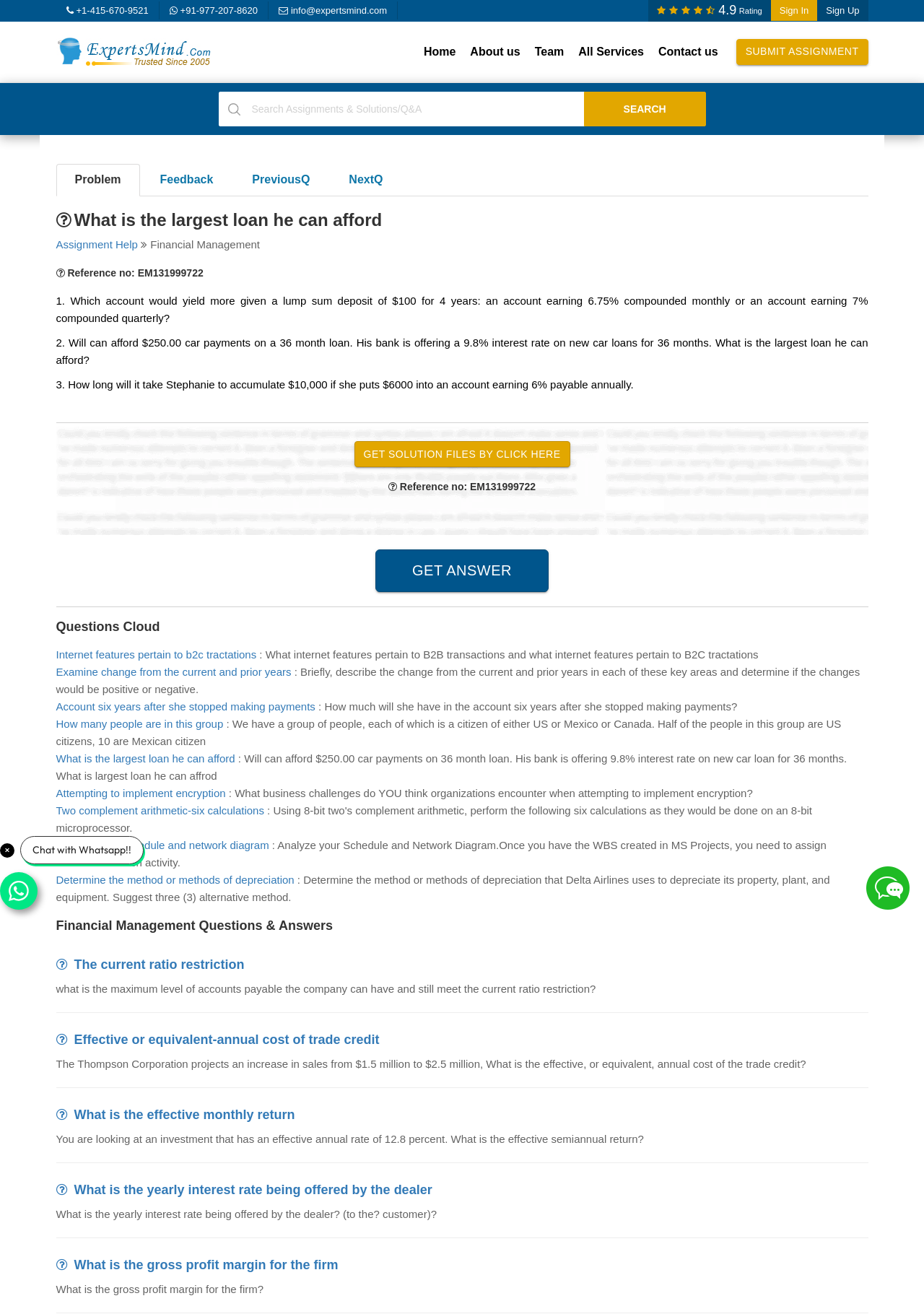Could you indicate the bounding box coordinates of the region to click in order to complete this instruction: "Get answer to the question".

[0.406, 0.418, 0.594, 0.45]